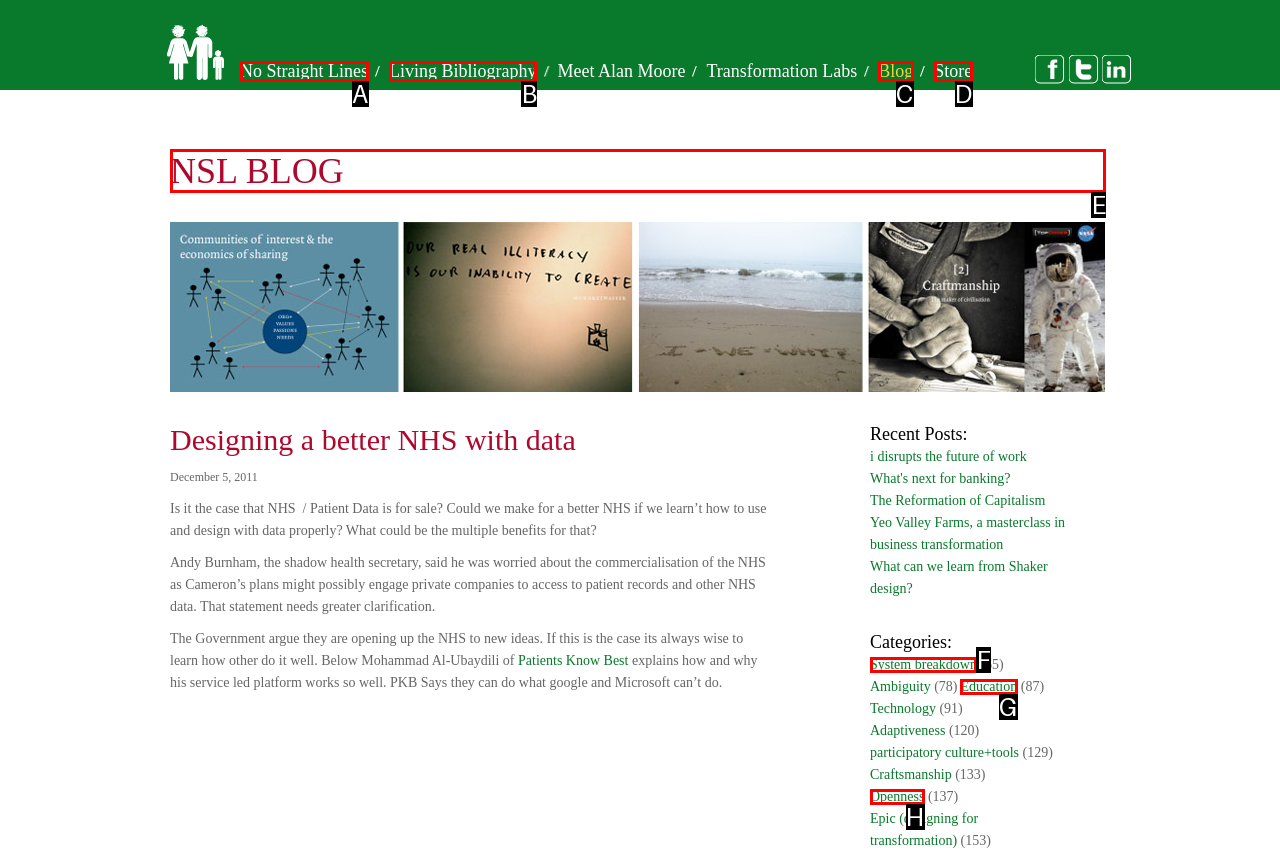Which HTML element should be clicked to complete the following task: Read the 'NSL BLOG' heading?
Answer with the letter corresponding to the correct choice.

E